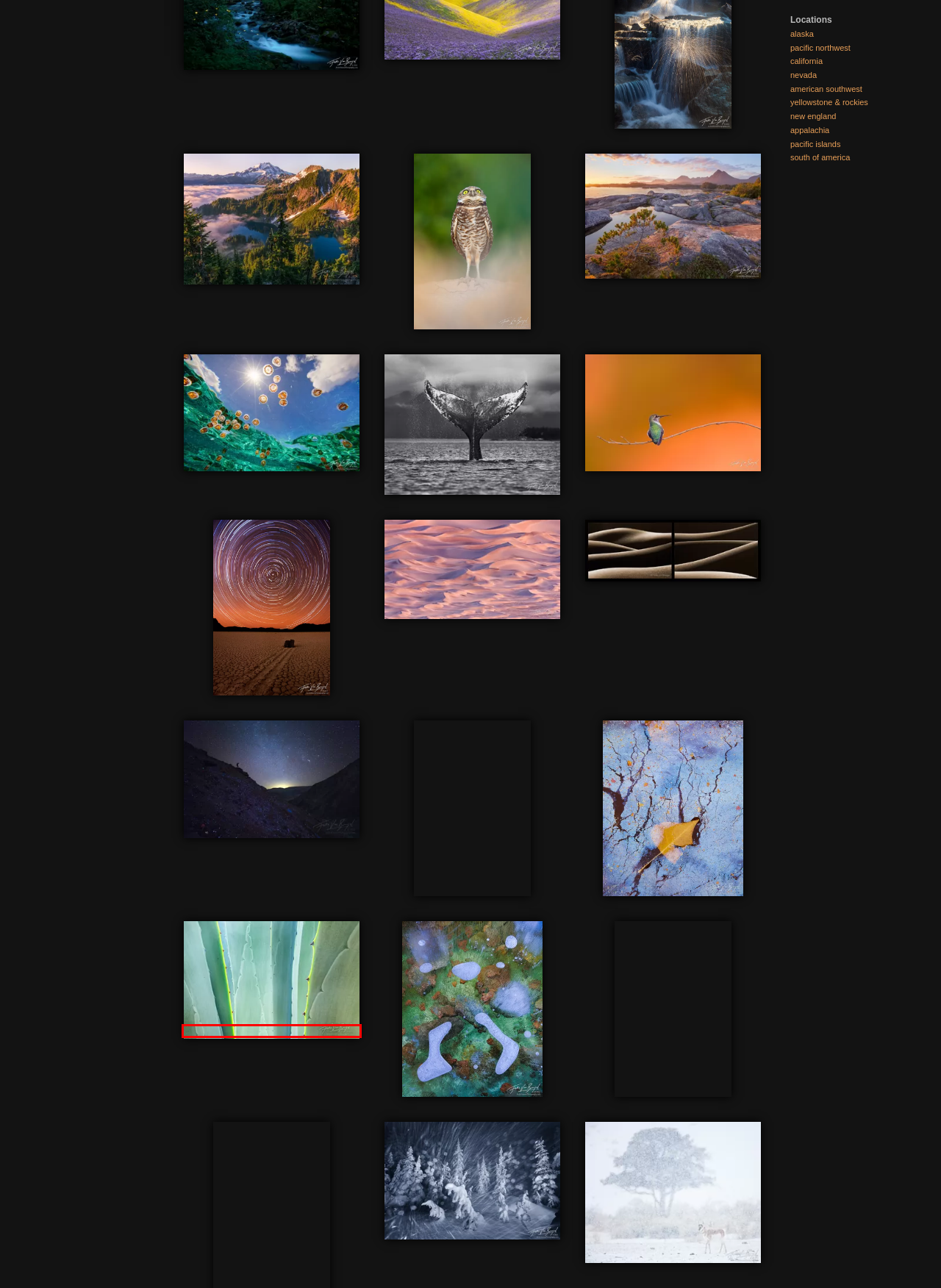You have a screenshot of a webpage with a red bounding box around an element. Select the webpage description that best matches the new webpage after clicking the element within the red bounding box. Here are the descriptions:
A. Creative American Southwest Images | Art in Nature Photography
B. Flurries | Olympic NP, WA | Art in Nature Photography
C. Birth Marks | Pasadena, CA | Art in Nature Photography
D. Creative Tropical Pacific Island Images | Art in Nature Photography
E. Jellyfish in Flight | Ofu, American Samoa | Art in Nature Photography
F. Yellowstone and the Rocky Mountains | Art in Nature Photography
G. Creative New England Images | Art in Nature Photography
H. Creative Images of California | Art in Nature Photography

C